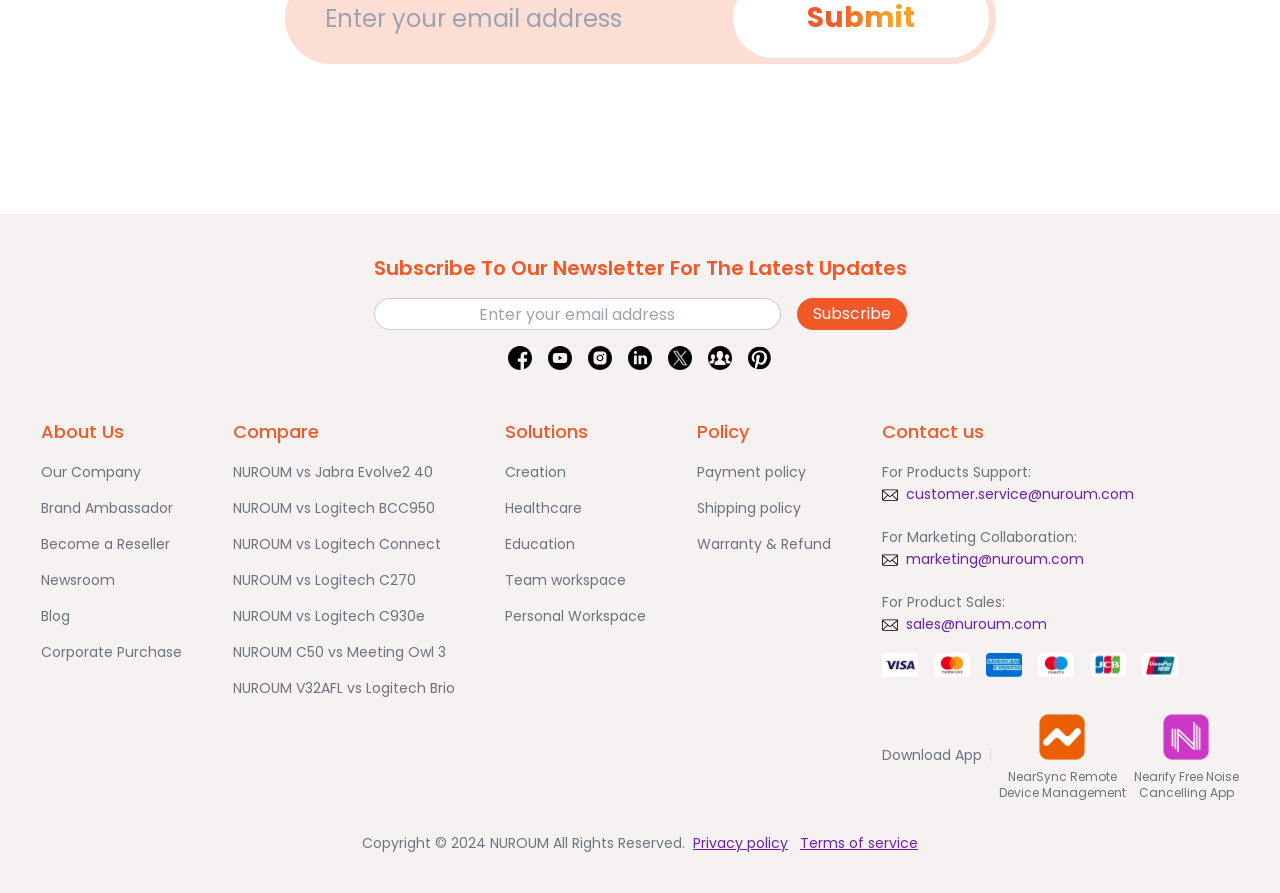Please identify the bounding box coordinates of the element I should click to complete this instruction: 'Visit Facebook page'. The coordinates should be given as four float numbers between 0 and 1, like this: [left, top, right, bottom].

[0.397, 0.387, 0.416, 0.414]